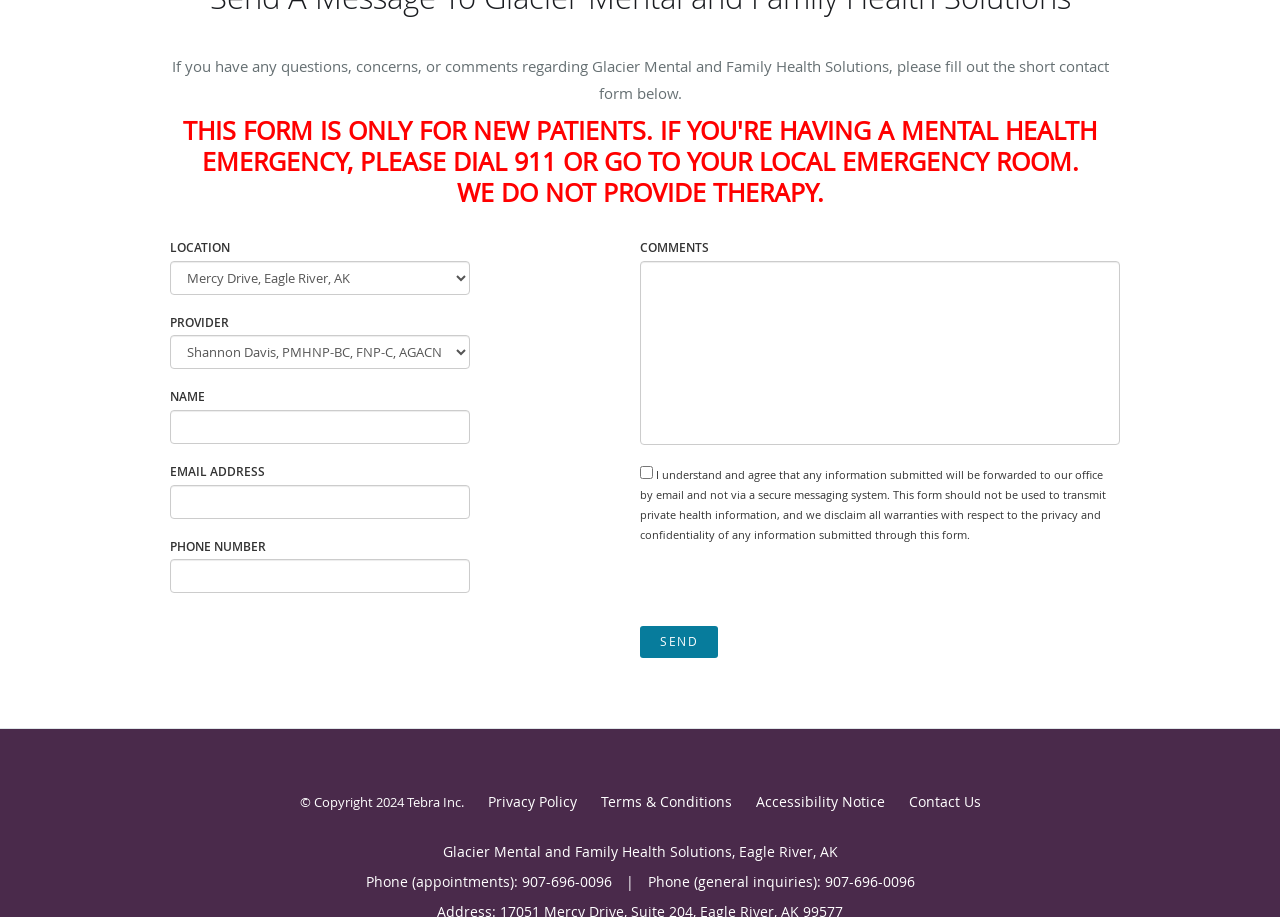Identify the bounding box coordinates of the region that needs to be clicked to carry out this instruction: "send the contact form". Provide these coordinates as four float numbers ranging from 0 to 1, i.e., [left, top, right, bottom].

[0.5, 0.683, 0.561, 0.718]